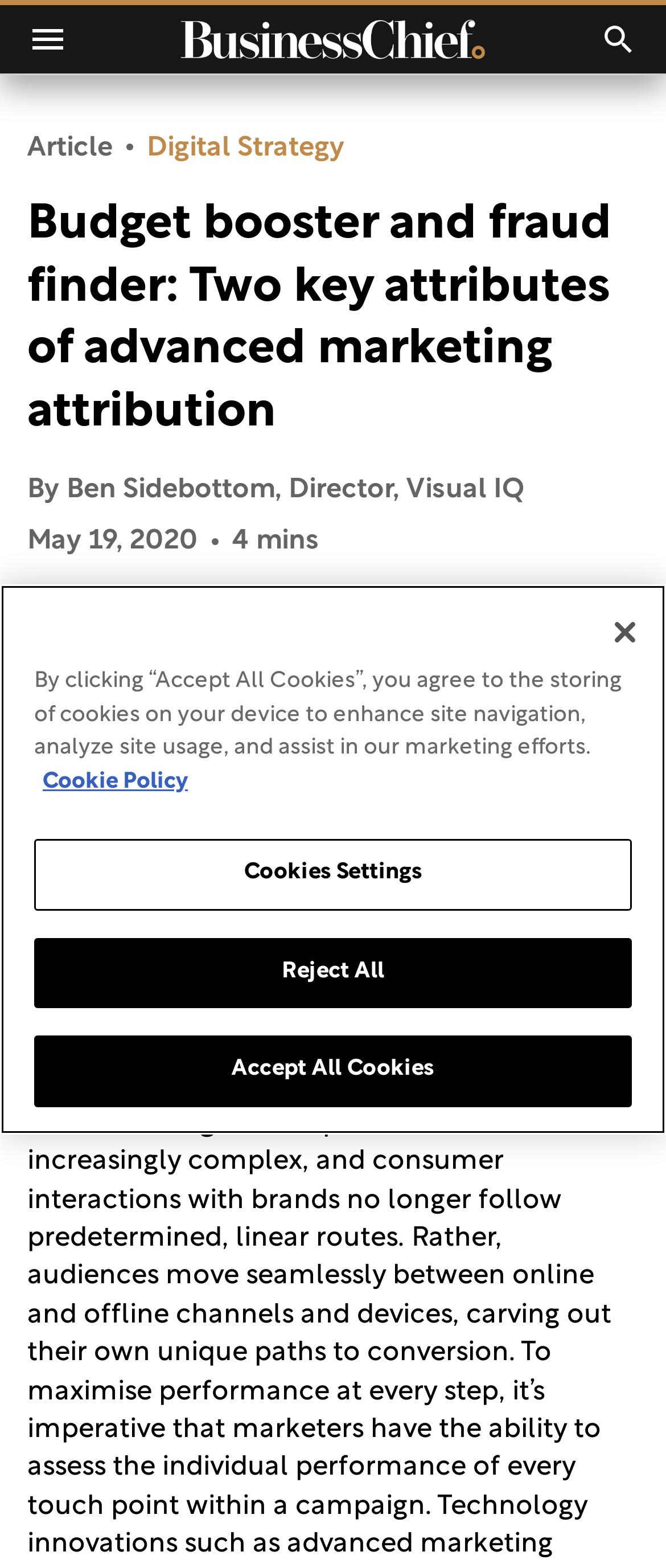Please provide a brief answer to the question using only one word or phrase: 
What is the purpose of the button with the text 'Toggle menu'?

To toggle the menu